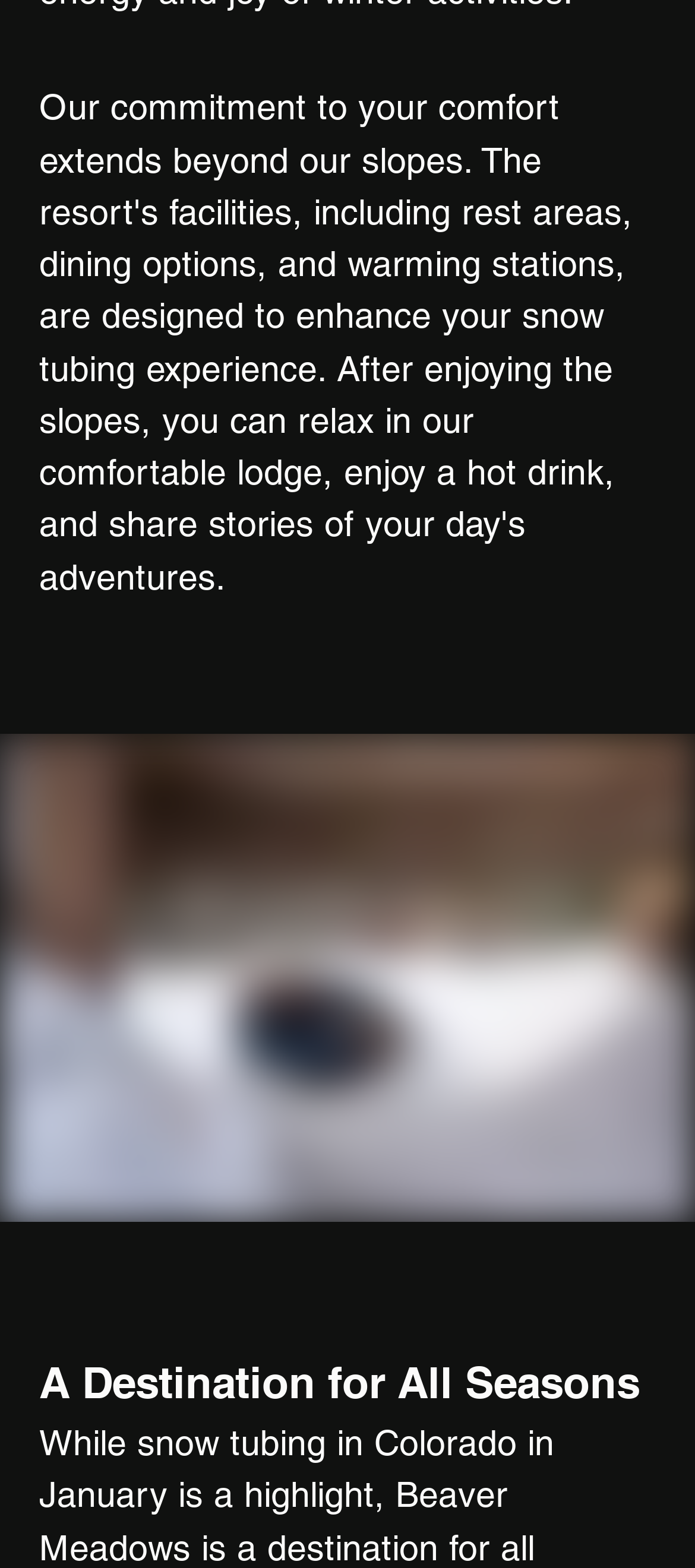Using the format (top-left x, top-left y, bottom-right x, bottom-right y), and given the element description, identify the bounding box coordinates within the screenshot: 99

[0.823, 0.433, 0.926, 0.454]